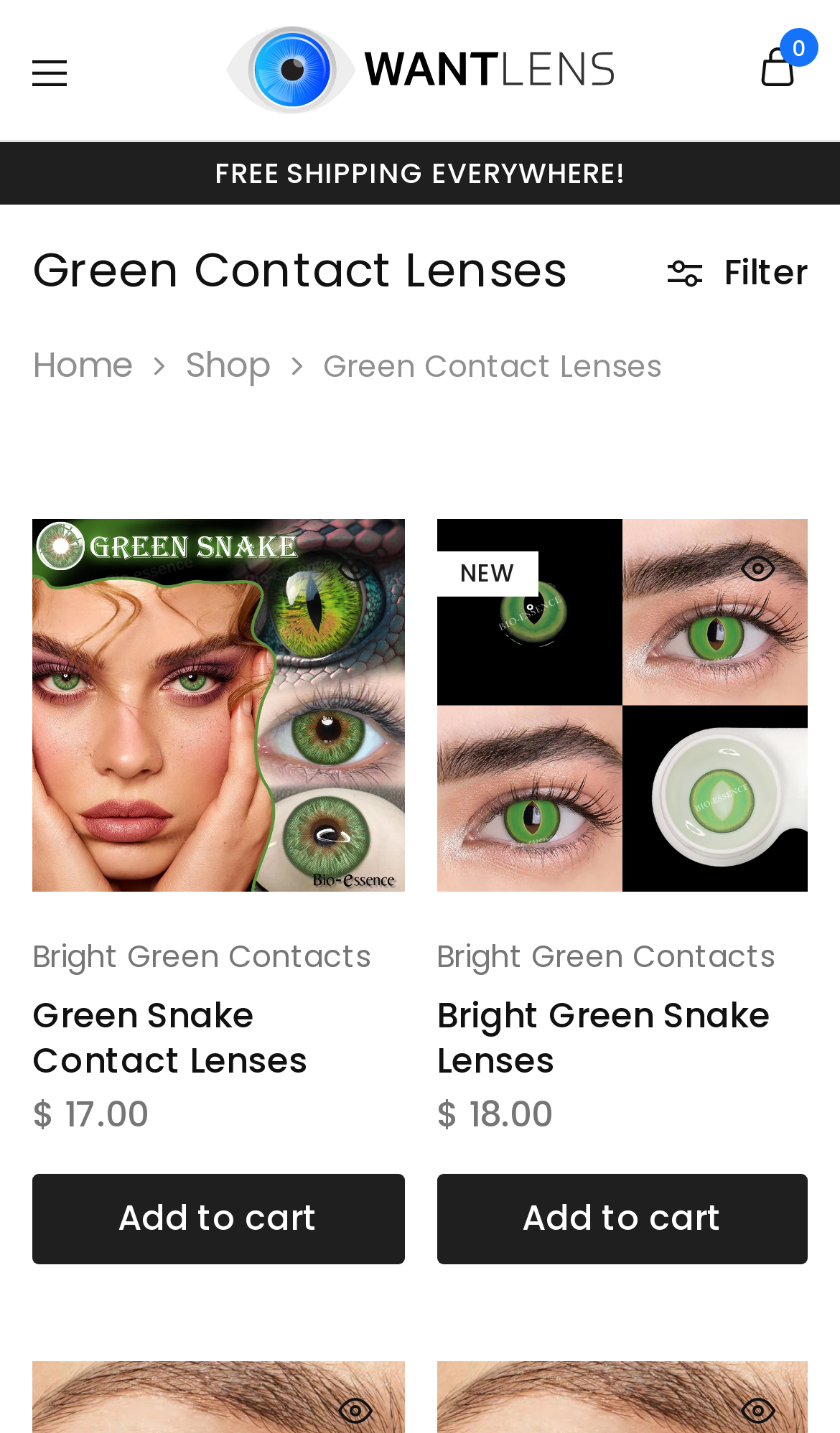Specify the bounding box coordinates of the element's area that should be clicked to execute the given instruction: "View Bright Green Contacts". The coordinates should be four float numbers between 0 and 1, i.e., [left, top, right, bottom].

[0.519, 0.652, 0.922, 0.683]